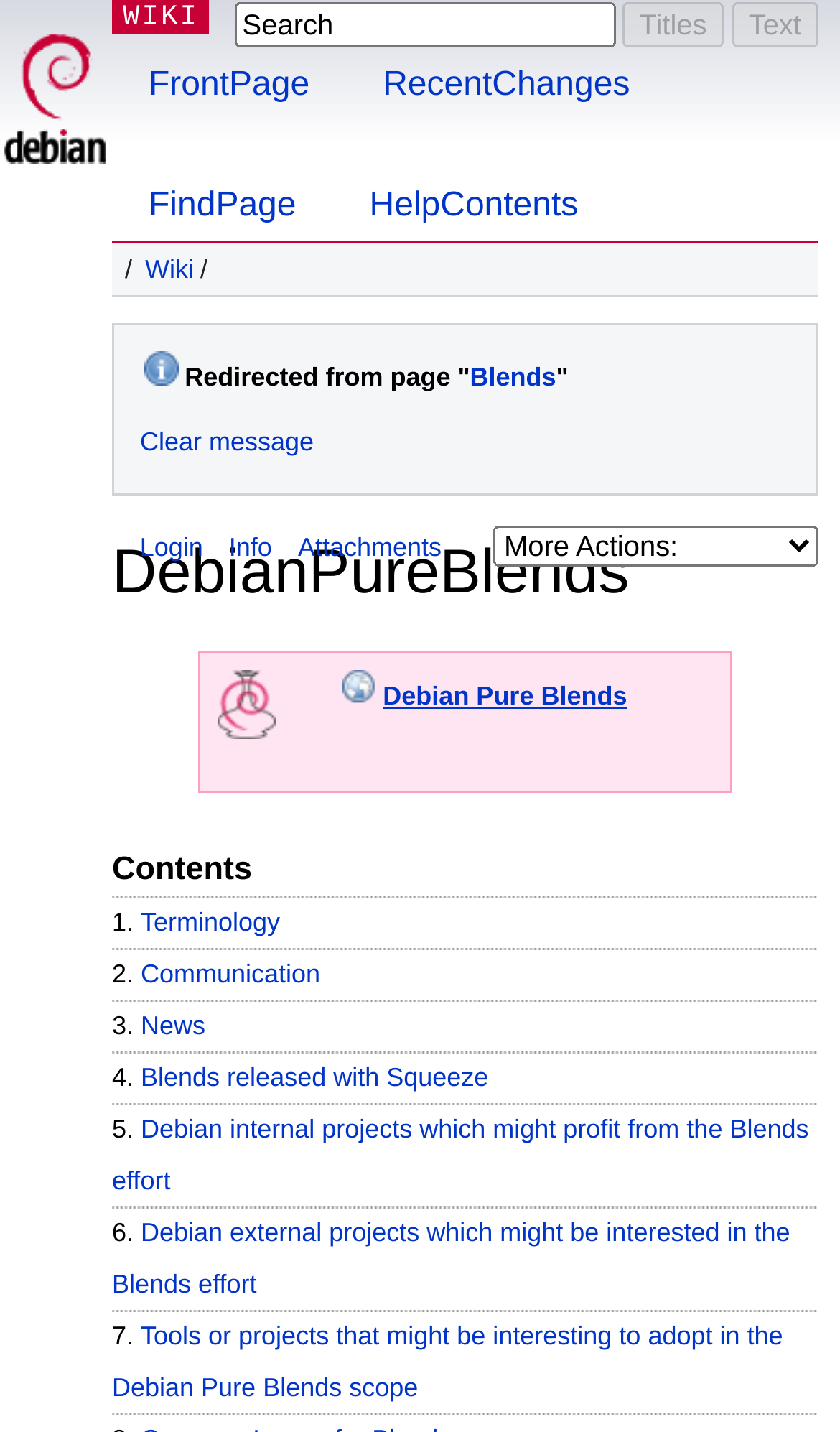Determine the bounding box coordinates of the clickable element necessary to fulfill the instruction: "Login to the wiki". Provide the coordinates as four float numbers within the 0 to 1 range, i.e., [left, top, right, bottom].

[0.287, 0.003, 0.362, 0.024]